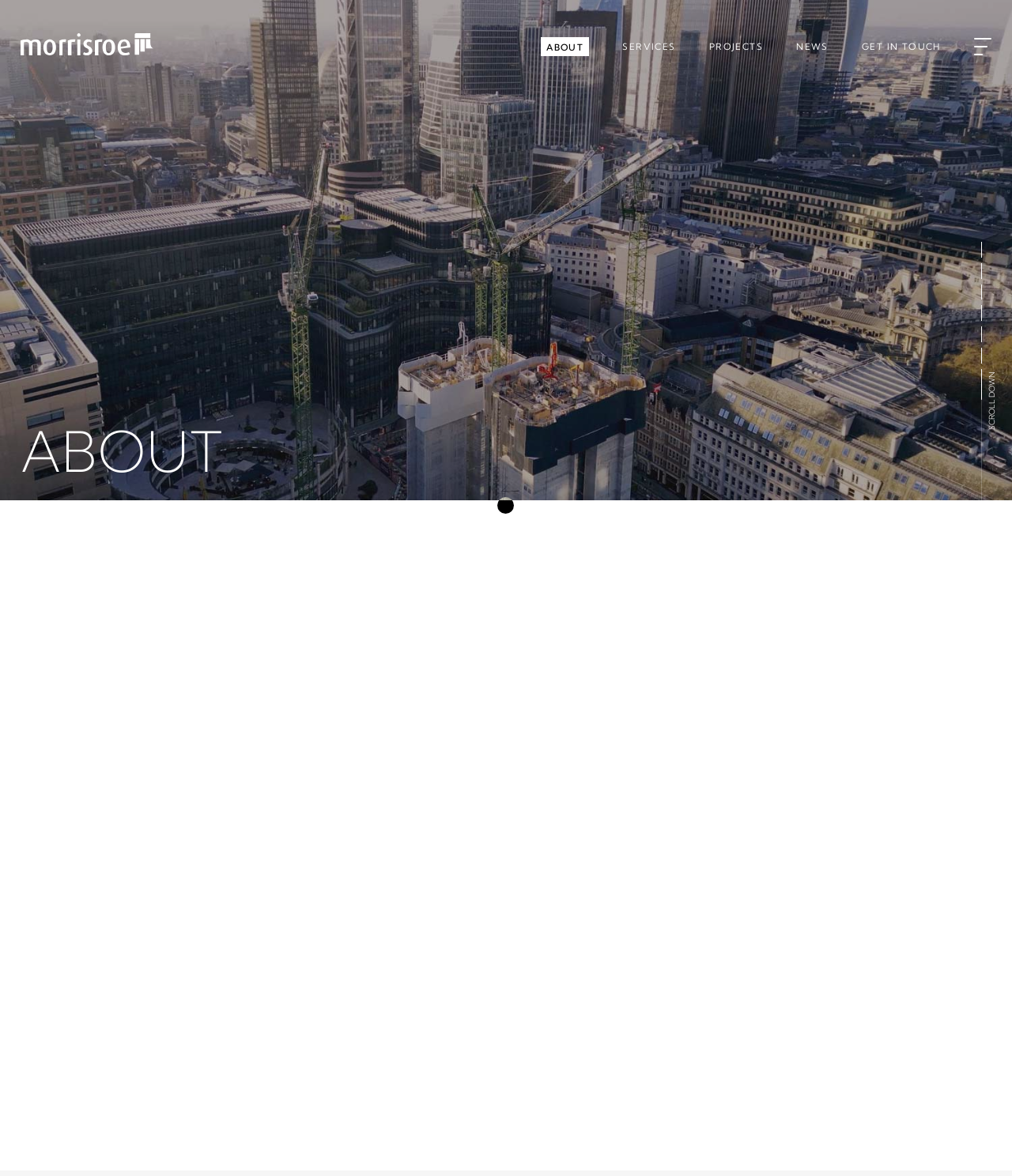Based on the element description: "London Aquatic Centre", identify the UI element and provide its bounding box coordinates. Use four float numbers between 0 and 1, [left, top, right, bottom].

[0.581, 0.877, 0.758, 0.893]